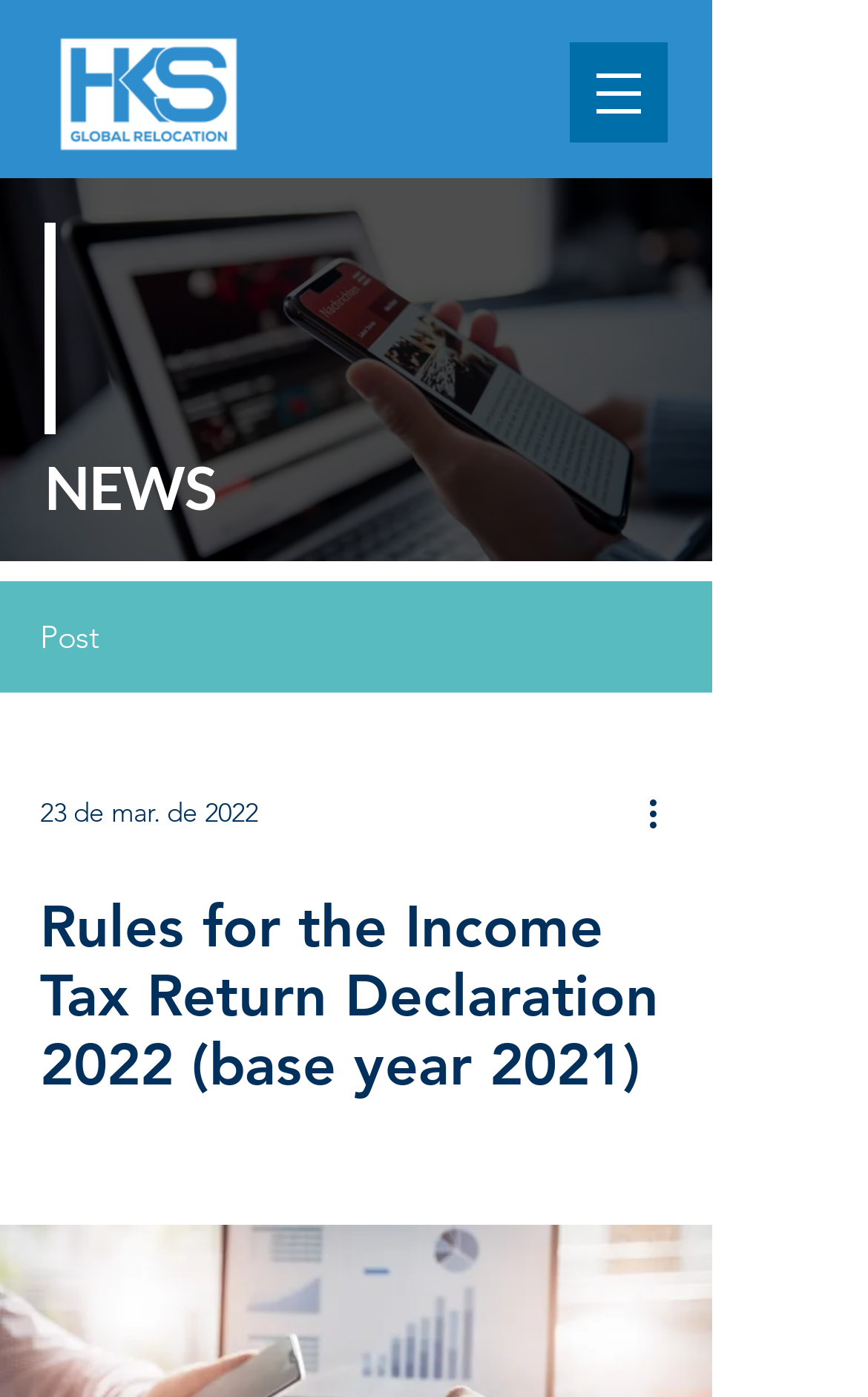Find the primary header on the webpage and provide its text.

Rules for the Income Tax Return Declaration 2022 (base year 2021)